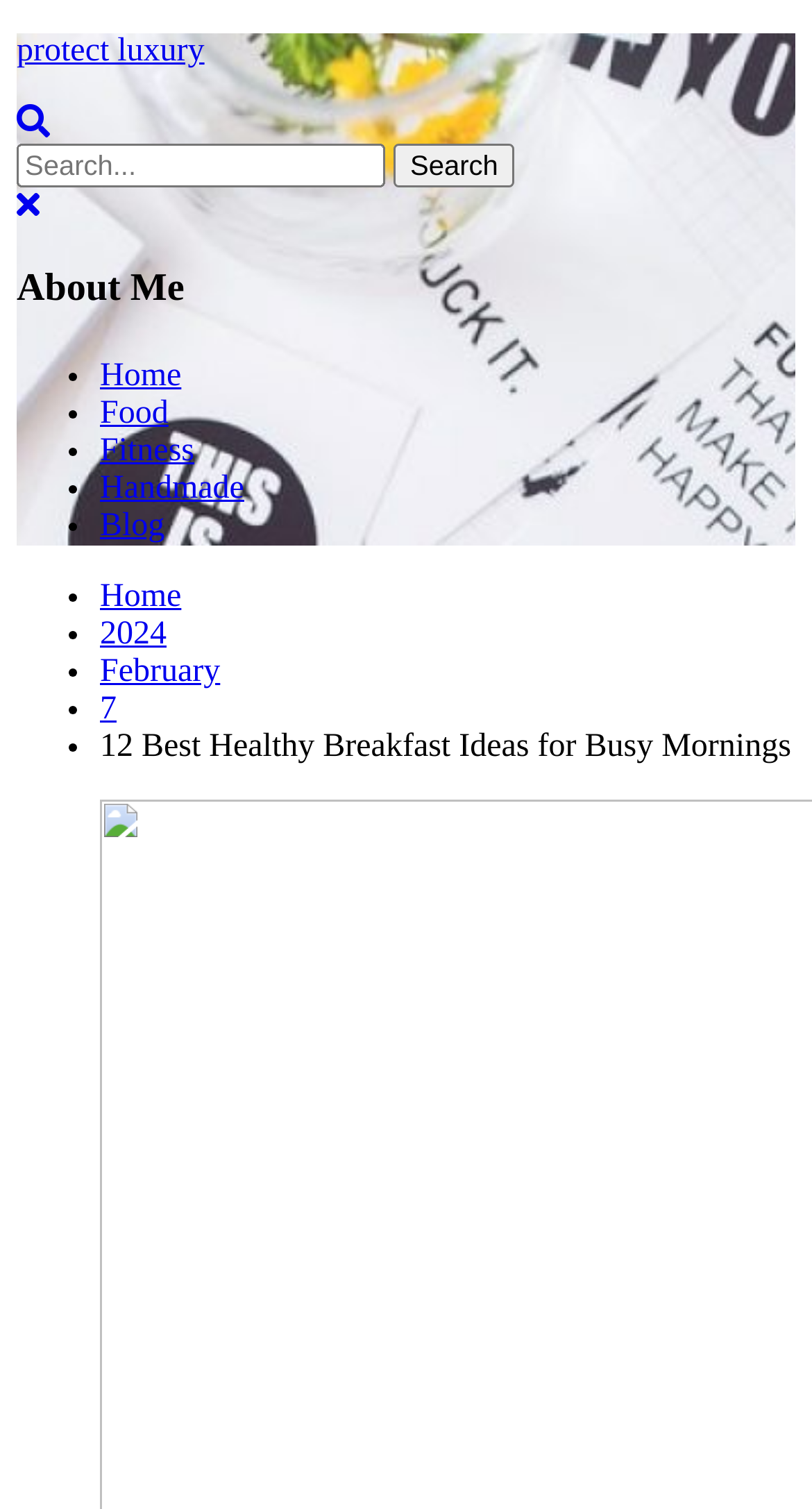Kindly determine the bounding box coordinates for the clickable area to achieve the given instruction: "Go to Home page".

[0.123, 0.237, 0.223, 0.261]